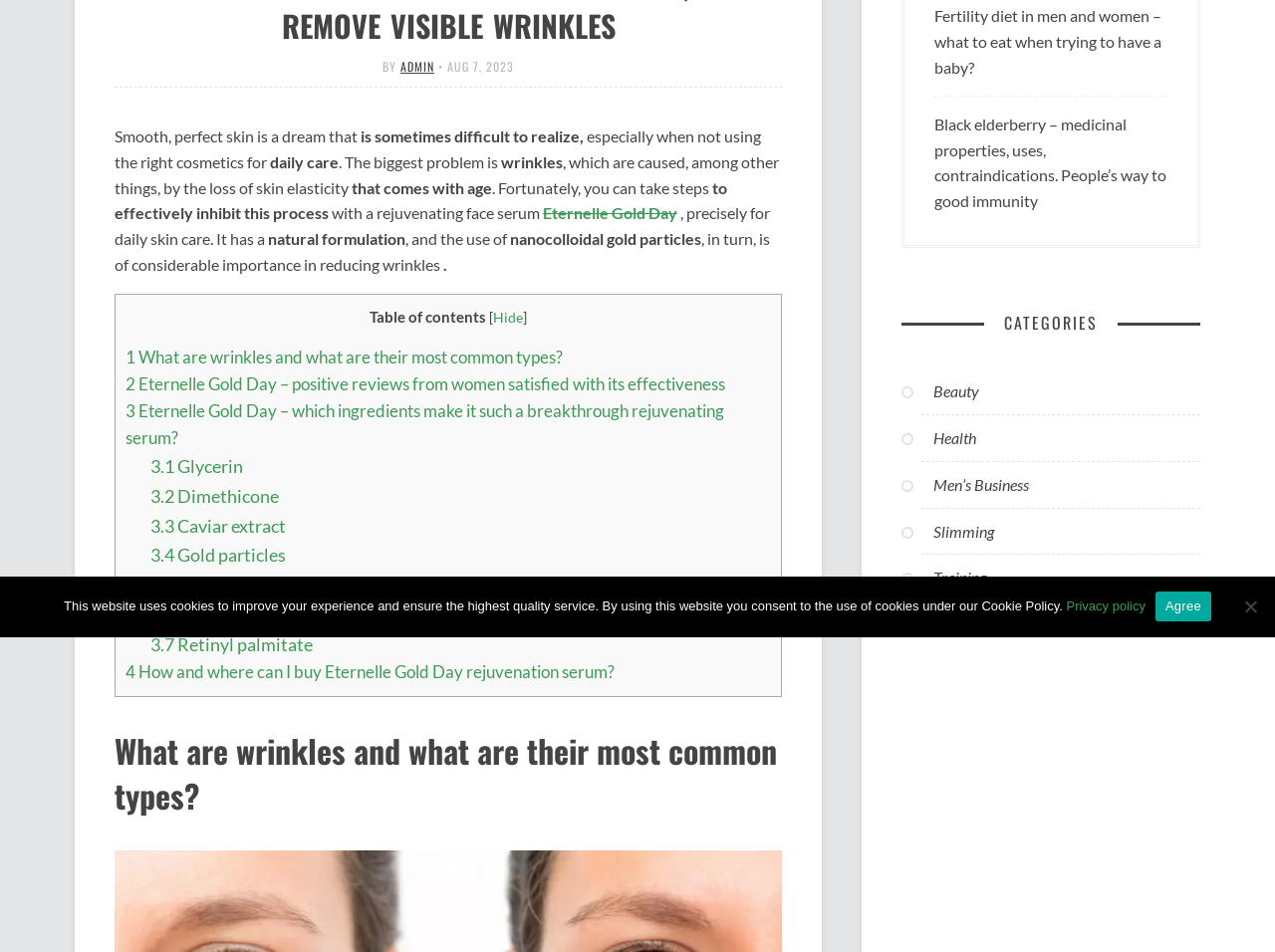Highlight the bounding box of the UI element that corresponds to this description: "3.2 Dimethicone".

[0.118, 0.509, 0.219, 0.532]